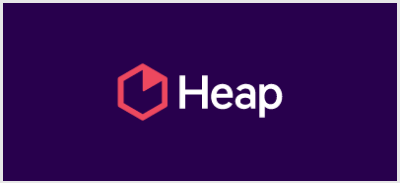What is the shape of the logo?
Provide a fully detailed and comprehensive answer to the question.

The logo features a stylized hexagon in a coral red shade, which indicates that the shape of the logo is a hexagon.